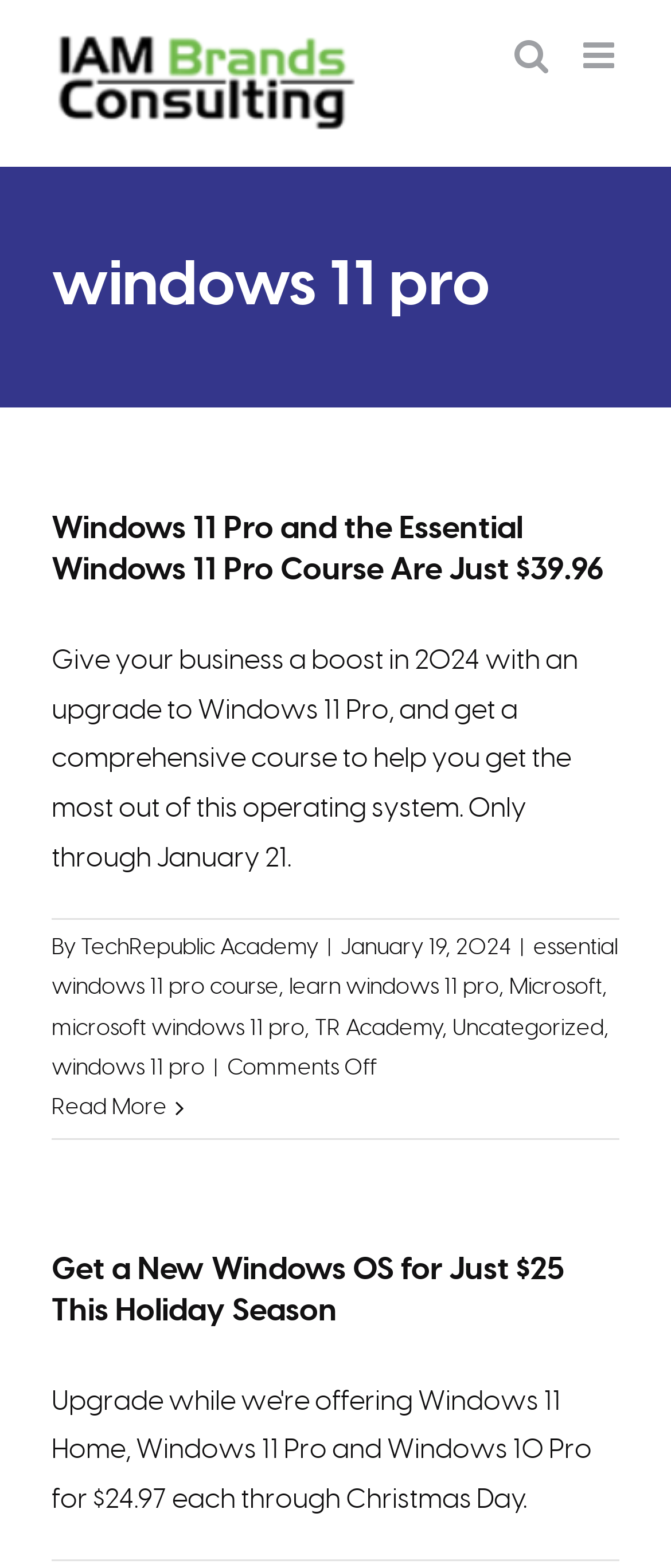Locate and provide the bounding box coordinates for the HTML element that matches this description: "Uncategorized".

[0.674, 0.649, 0.9, 0.663]